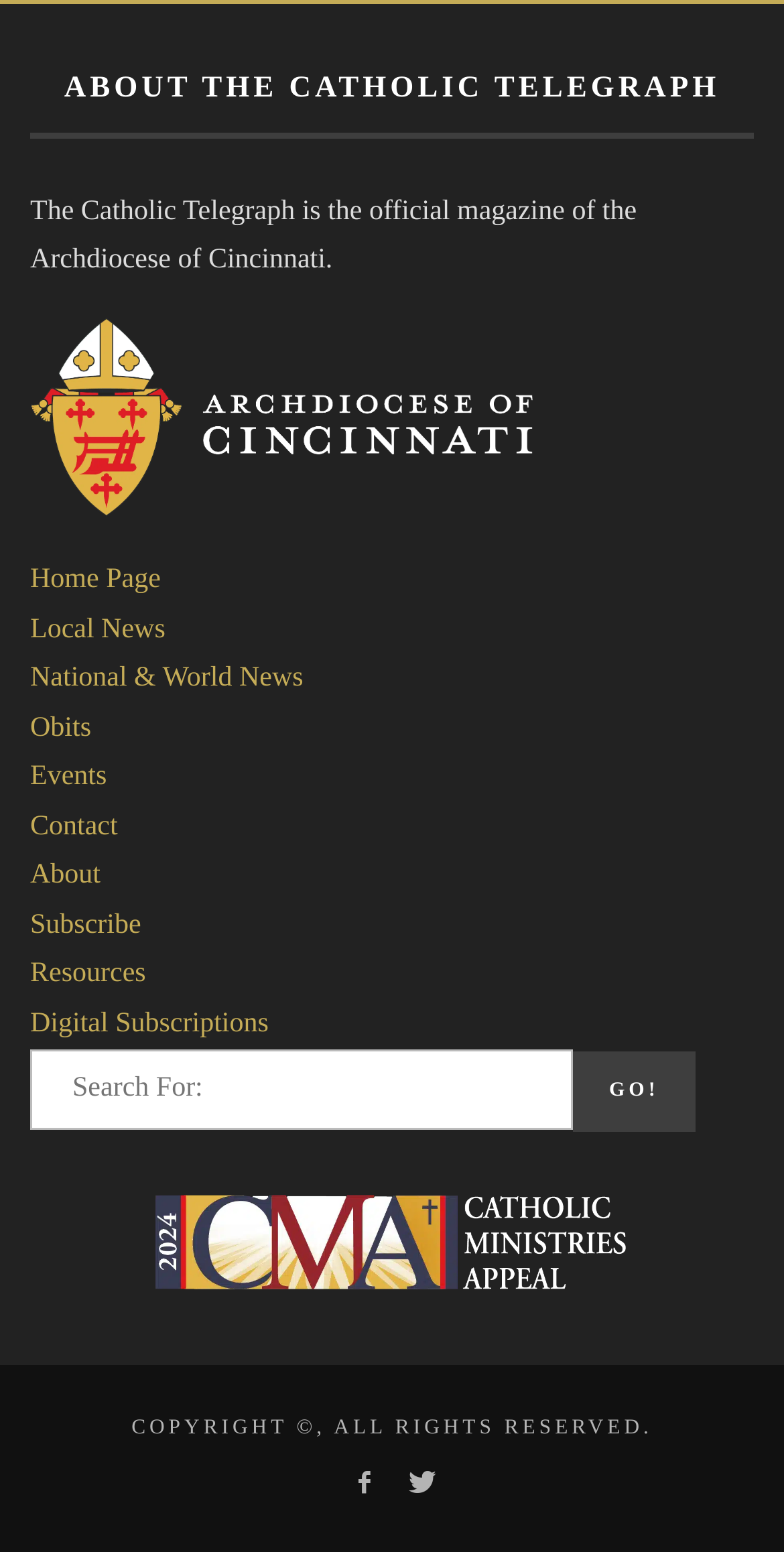What is the purpose of the textbox?
Using the screenshot, give a one-word or short phrase answer.

Search